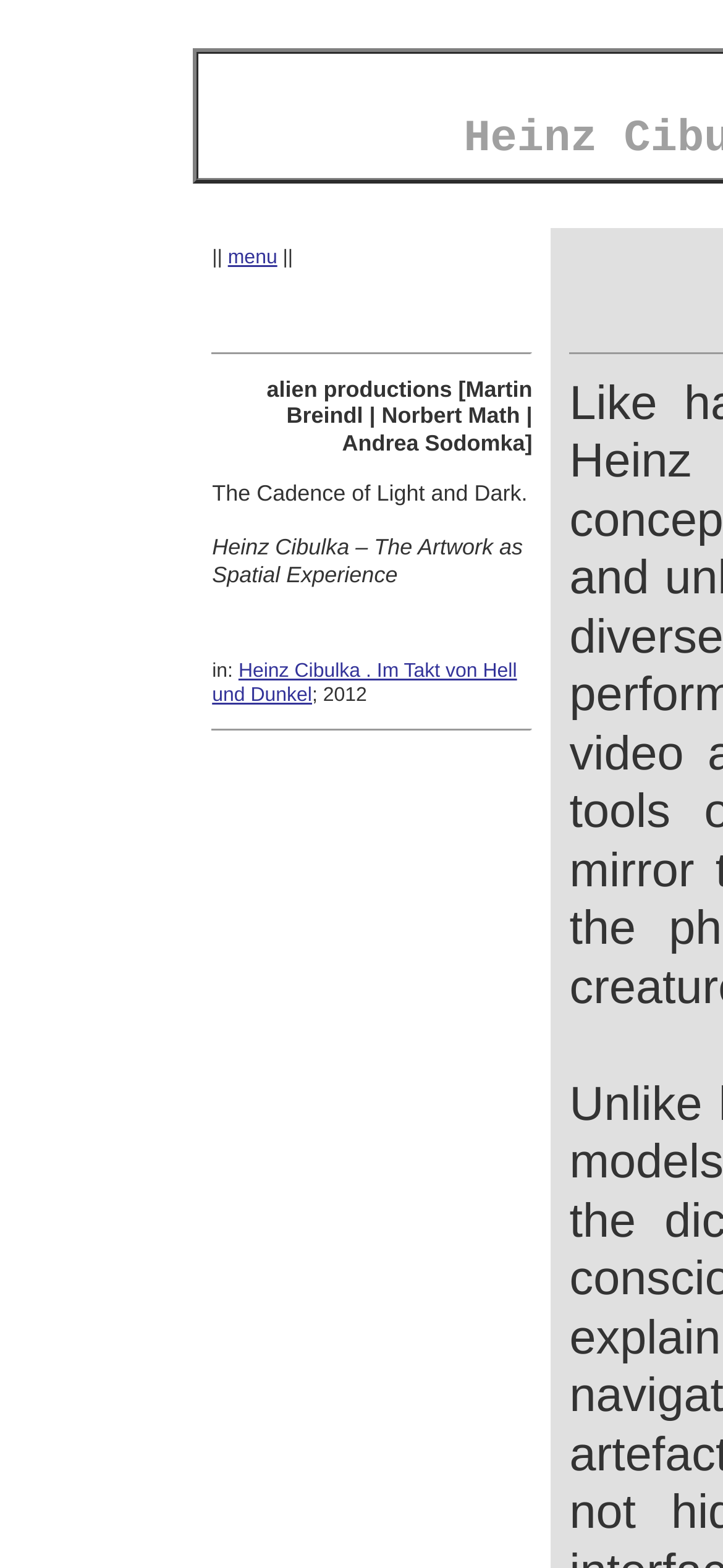Provide your answer in a single word or phrase: 
How many separators are there in the menu?

2